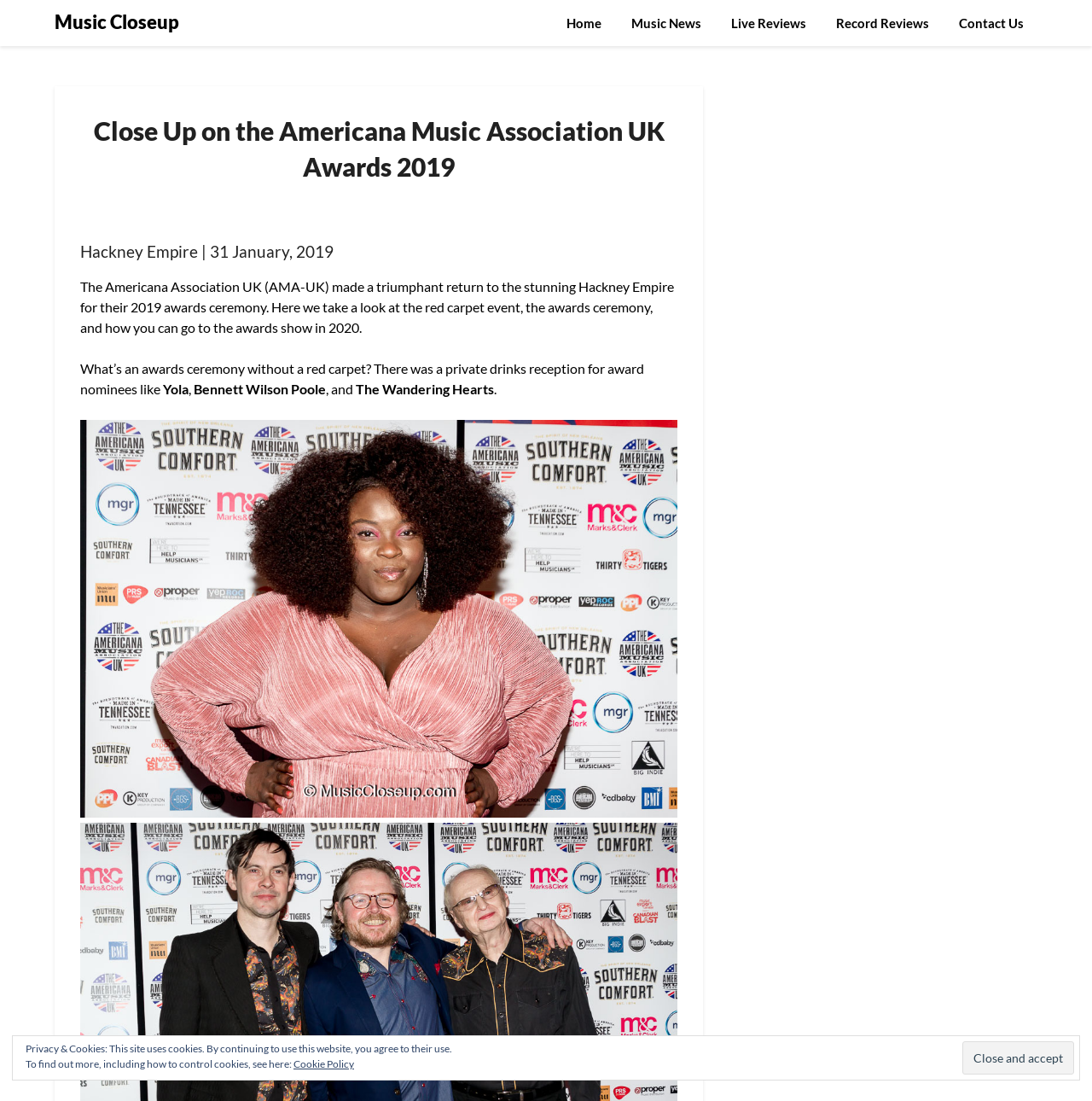For the element described, predict the bounding box coordinates as (top-left x, top-left y, bottom-right x, bottom-right y). All values should be between 0 and 1. Element description: value="Close and accept"

[0.881, 0.946, 0.984, 0.976]